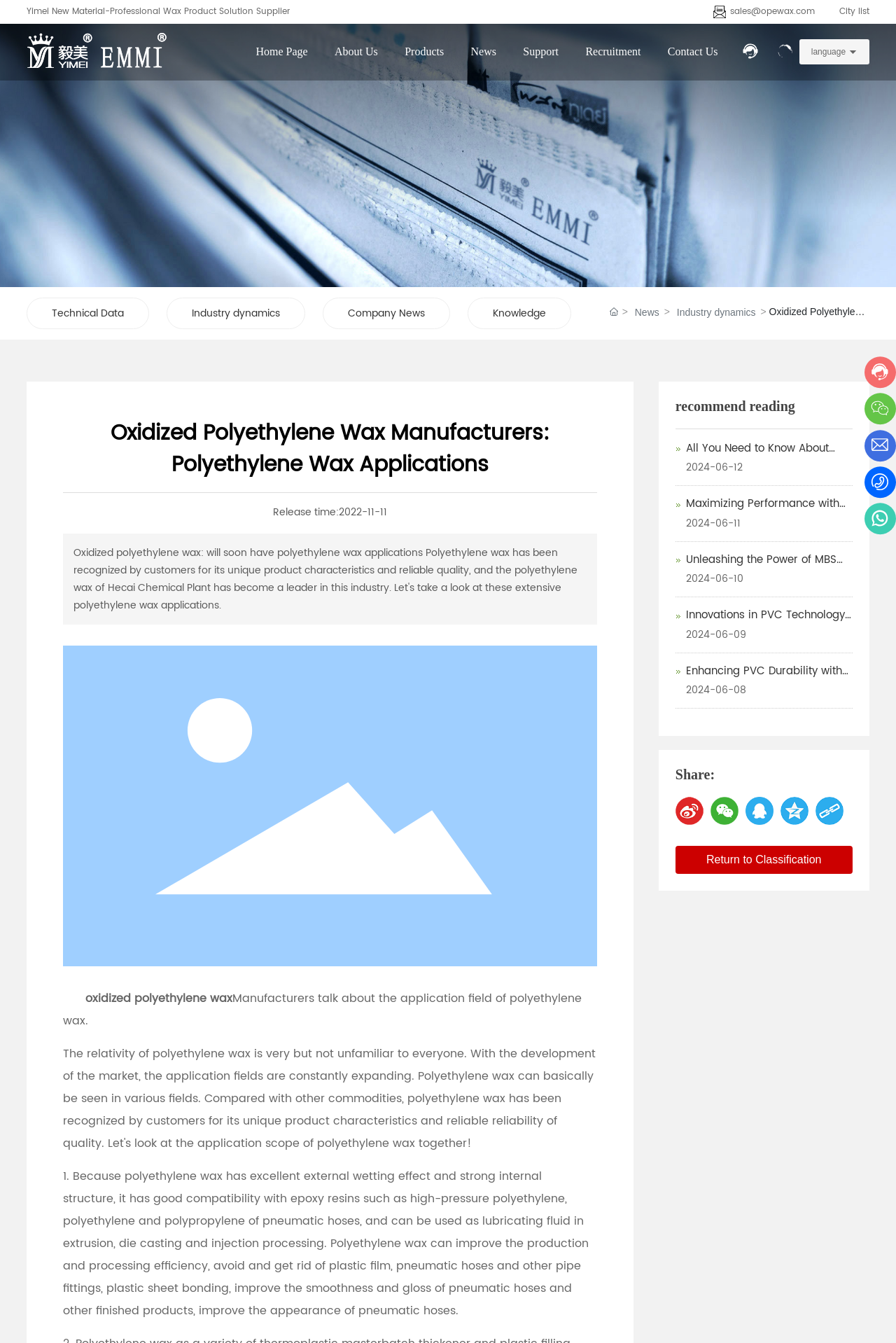Indicate the bounding box coordinates of the clickable region to achieve the following instruction: "Share the page on WeChat."

[0.793, 0.593, 0.824, 0.614]